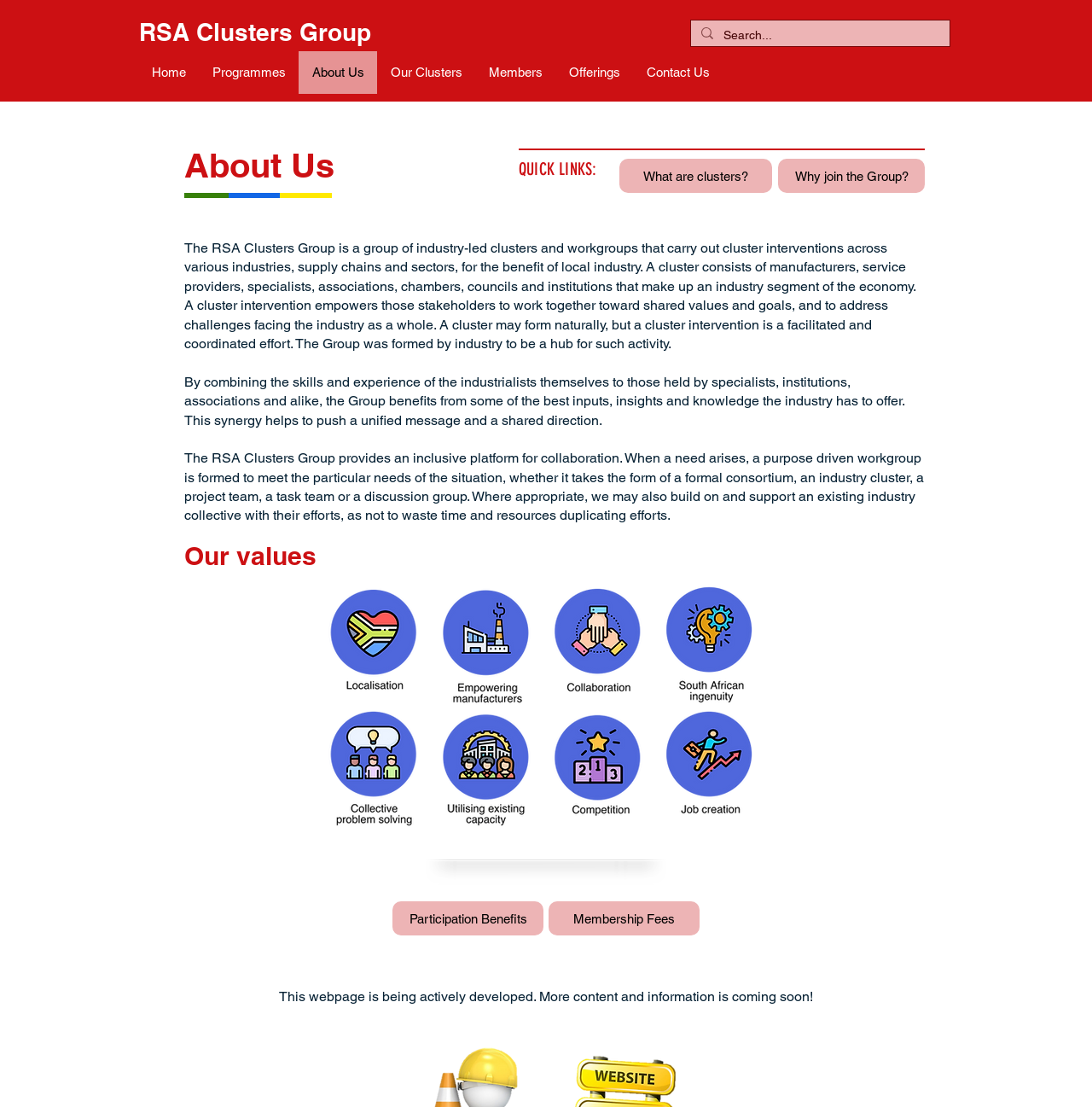Identify the main heading of the webpage and provide its text content.

RSA Clusters Group